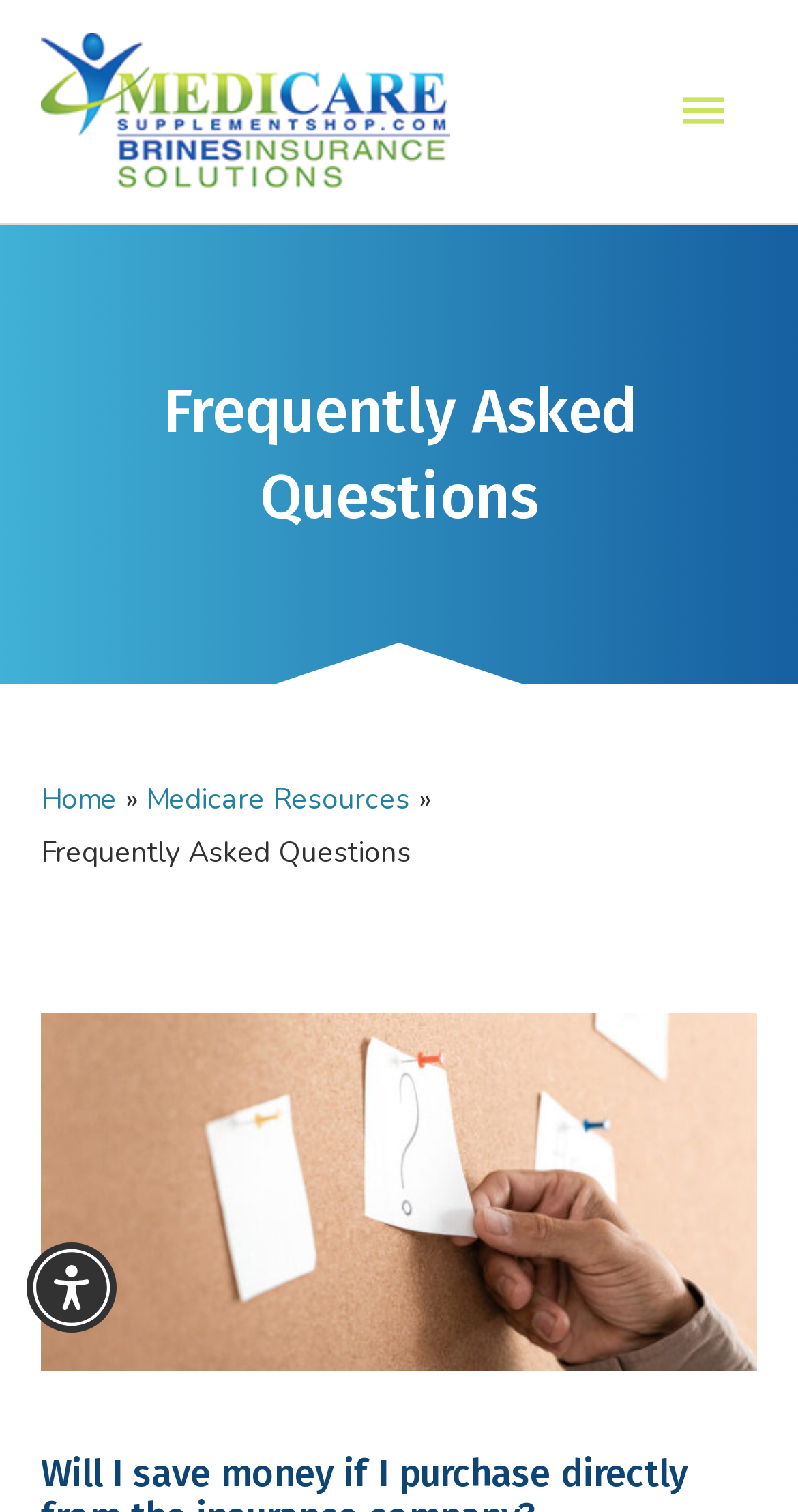Please find and generate the text of the main heading on the webpage.

Frequently Asked Questions